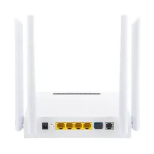Give a concise answer of one word or phrase to the question: 
What is the model of the Realtek chipset used in the device?

9607C